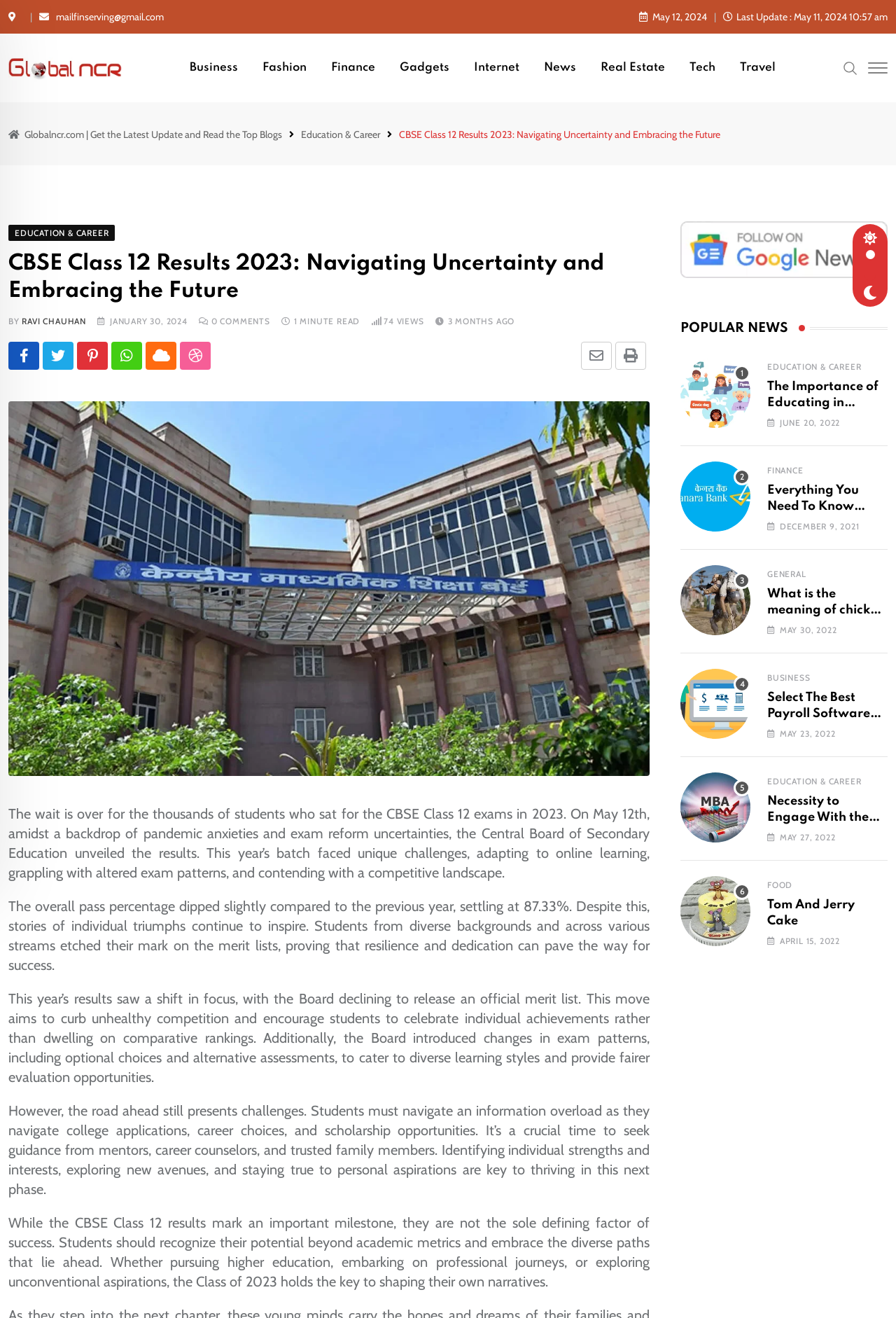Pinpoint the bounding box coordinates of the clickable element needed to complete the instruction: "Read the article 'CBSE Class 12 Results 2023: Navigating Uncertainty and Embracing the Future'". The coordinates should be provided as four float numbers between 0 and 1: [left, top, right, bottom].

[0.445, 0.097, 0.804, 0.107]